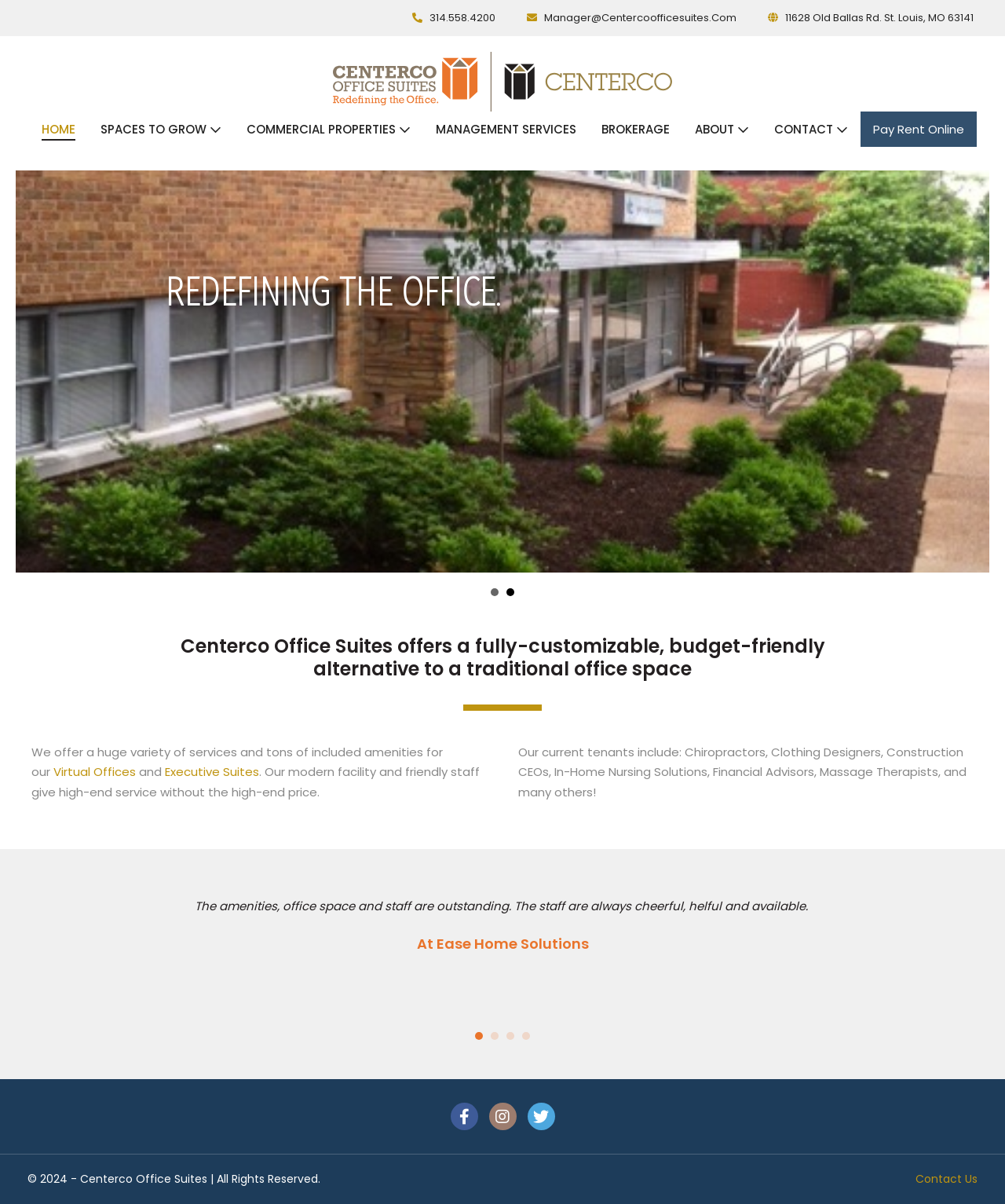Pinpoint the bounding box coordinates of the area that must be clicked to complete this instruction: "View virtual offices".

[0.053, 0.634, 0.135, 0.648]